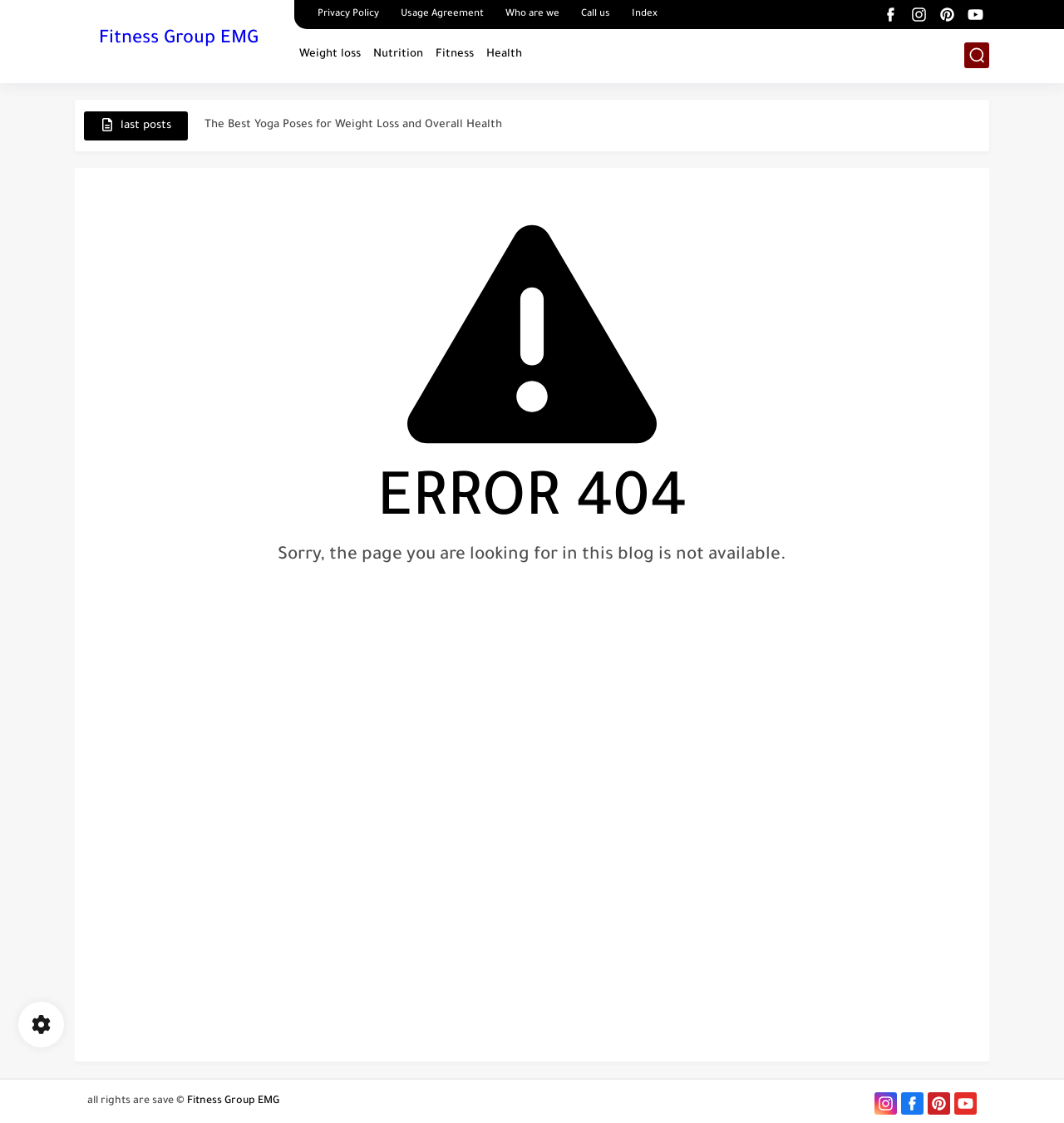Please determine the bounding box coordinates for the UI element described here. Use the format (top-left x, top-left y, bottom-right x, bottom-right y) with values bounded between 0 and 1: Fitness Group EMG

[0.093, 0.025, 0.243, 0.046]